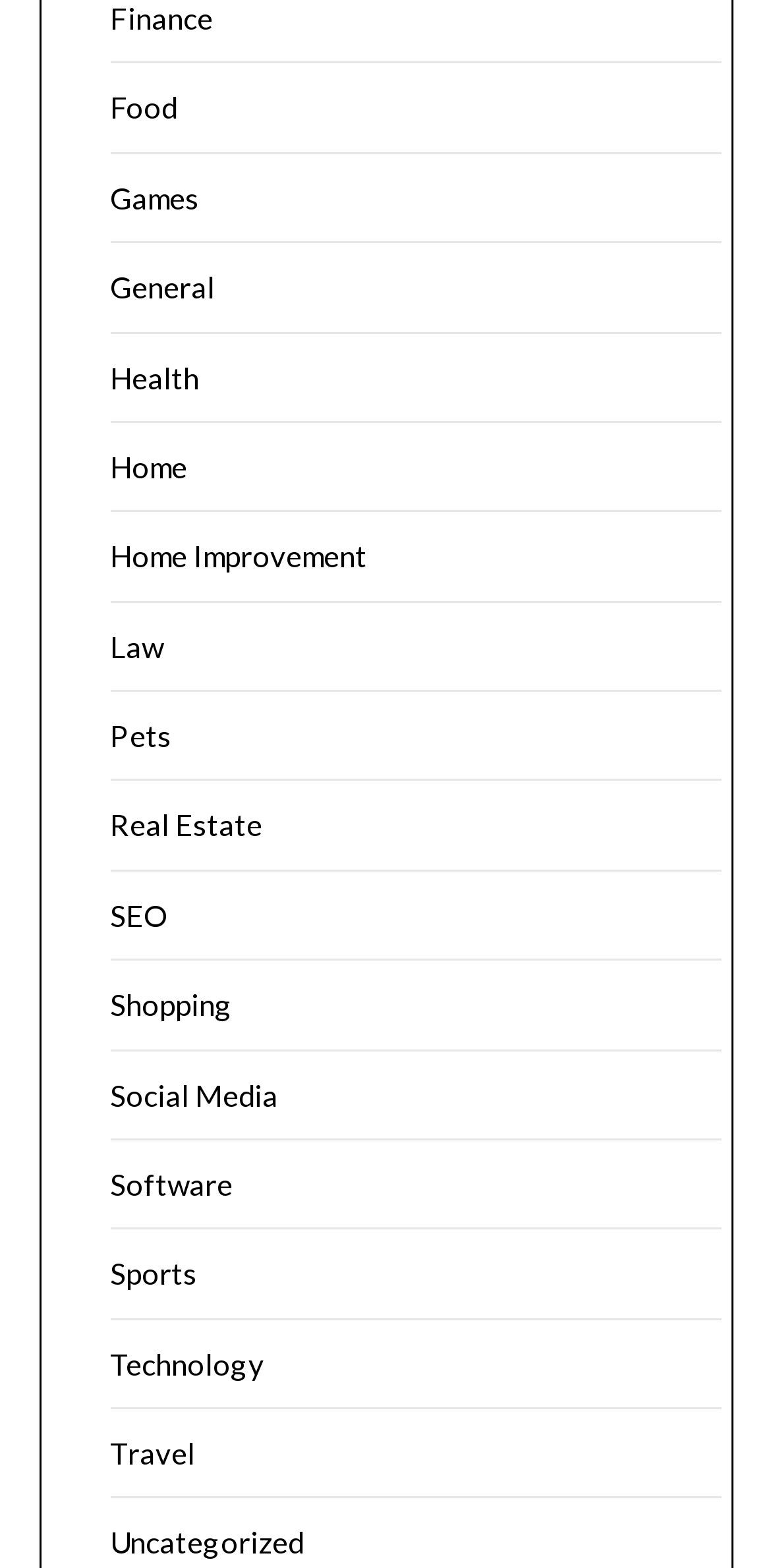Please indicate the bounding box coordinates for the clickable area to complete the following task: "Browse Games". The coordinates should be specified as four float numbers between 0 and 1, i.e., [left, top, right, bottom].

[0.142, 0.114, 0.258, 0.137]